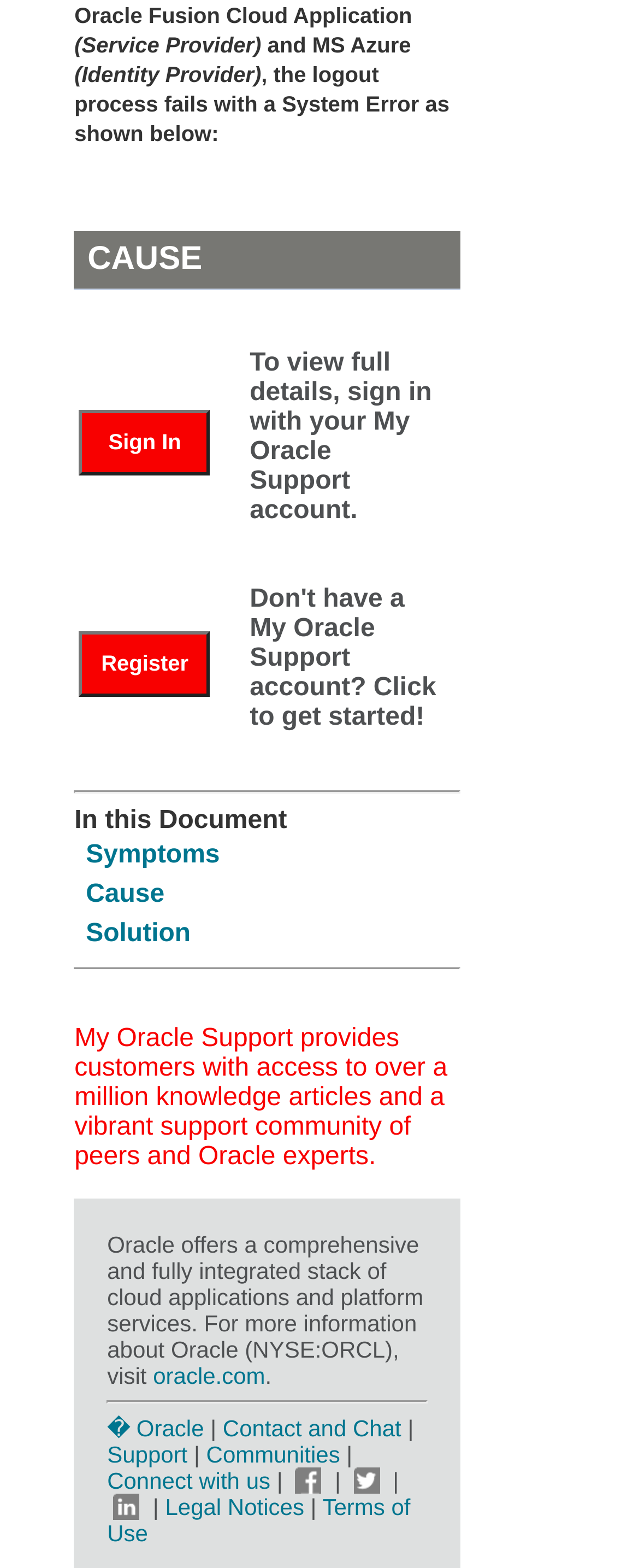Find the bounding box coordinates of the element to click in order to complete the given instruction: "View solution."

[0.134, 0.587, 0.298, 0.604]